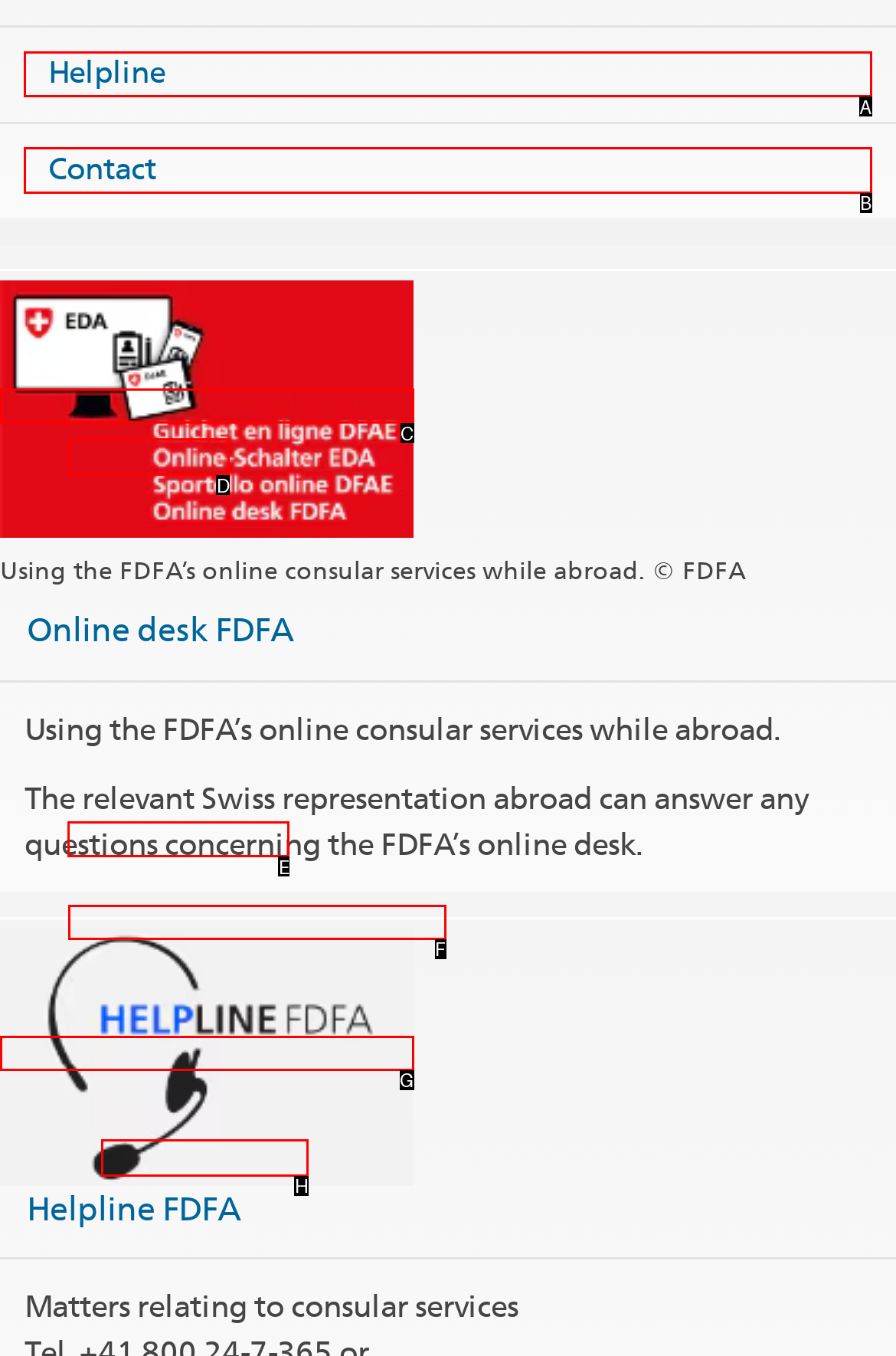From the given options, indicate the letter that corresponds to the action needed to complete this task: Check the Opening hours. Respond with only the letter.

E